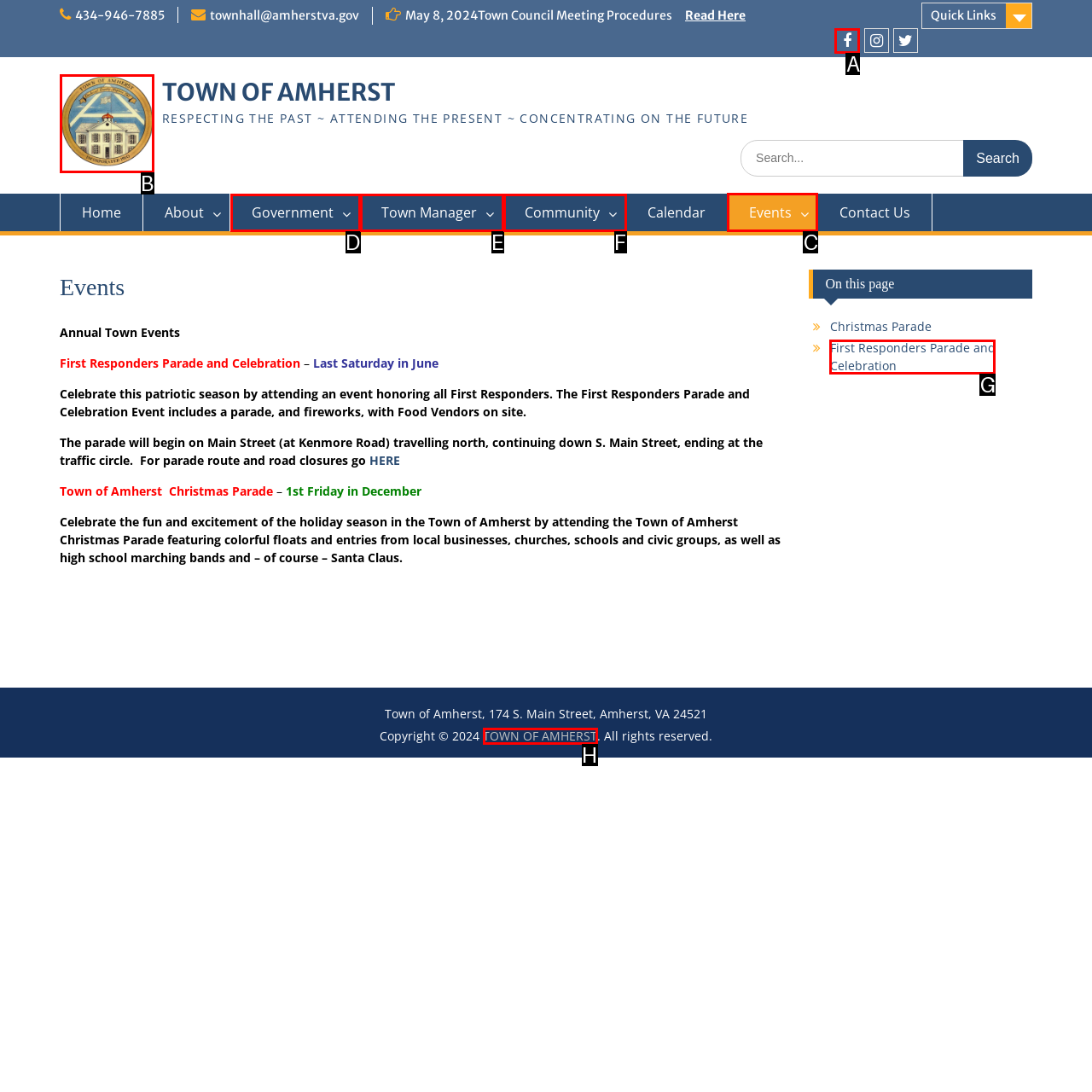Which choice should you pick to execute the task: Search for something
Respond with the letter associated with the correct option only.

None